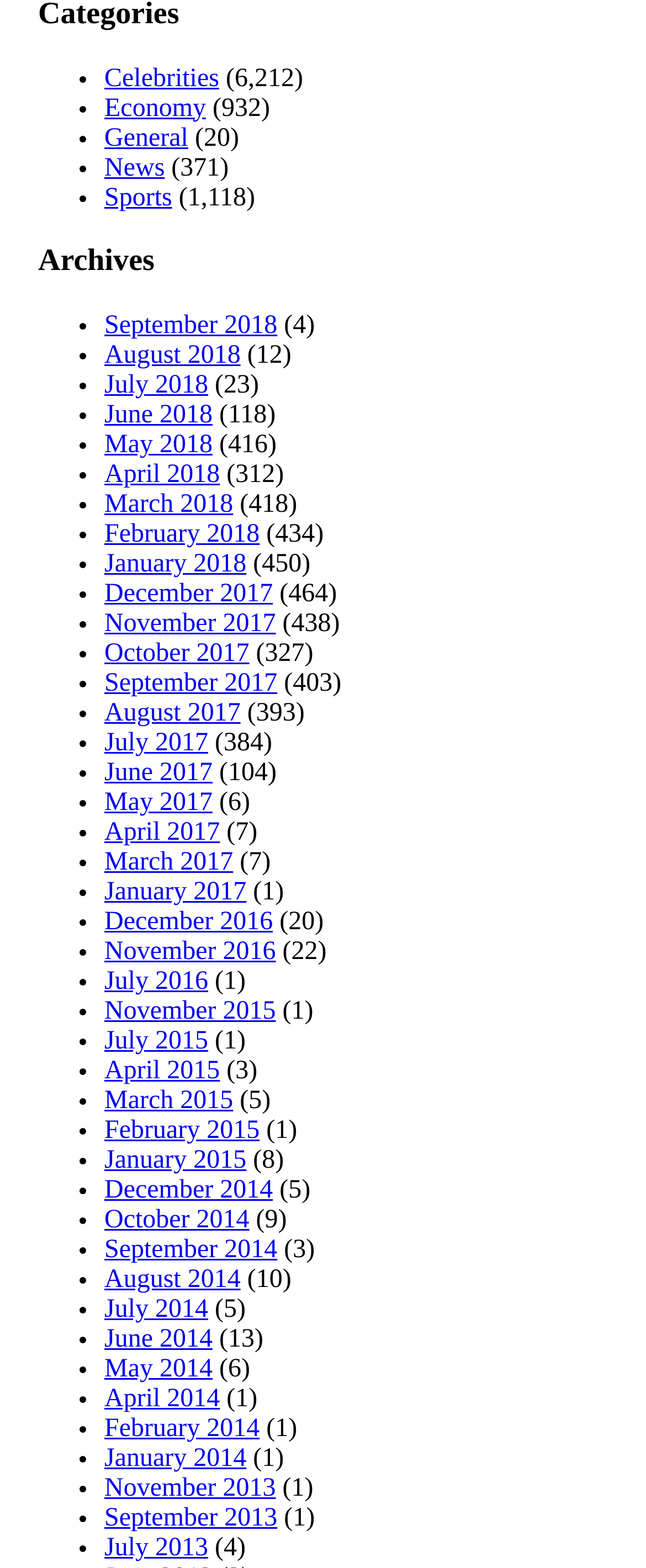Provide the bounding box for the UI element matching this description: "Celebrities".

[0.162, 0.041, 0.339, 0.059]